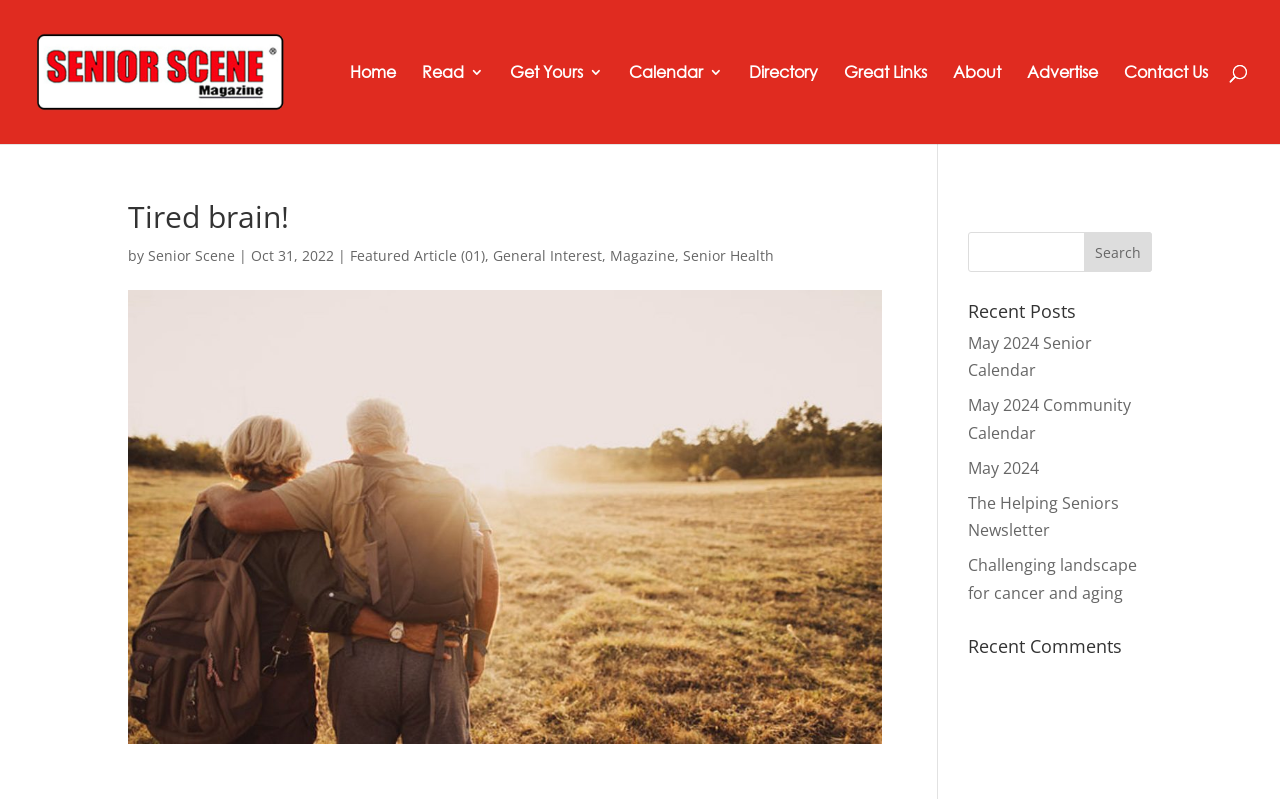Provide the bounding box coordinates for the specified HTML element described in this description: "The Helping Seniors Newsletter". The coordinates should be four float numbers ranging from 0 to 1, in the format [left, top, right, bottom].

[0.756, 0.616, 0.874, 0.677]